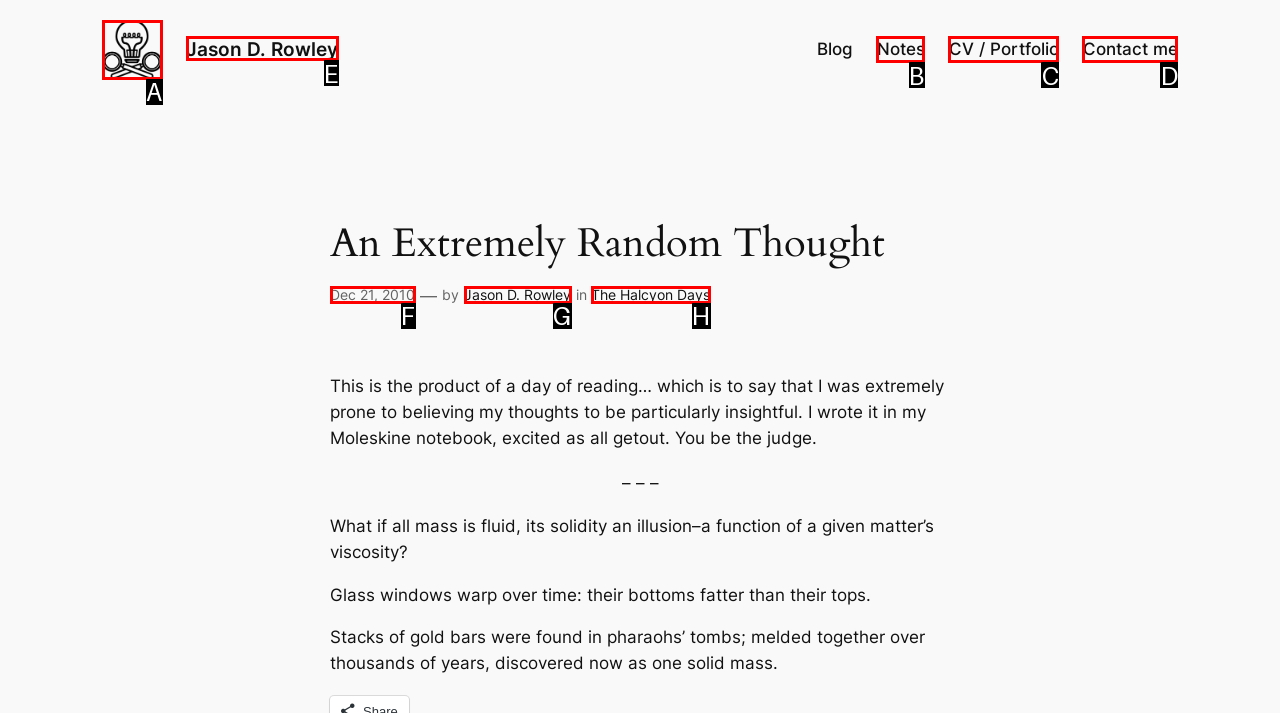Select the correct option from the given choices to perform this task: check notes. Provide the letter of that option.

B